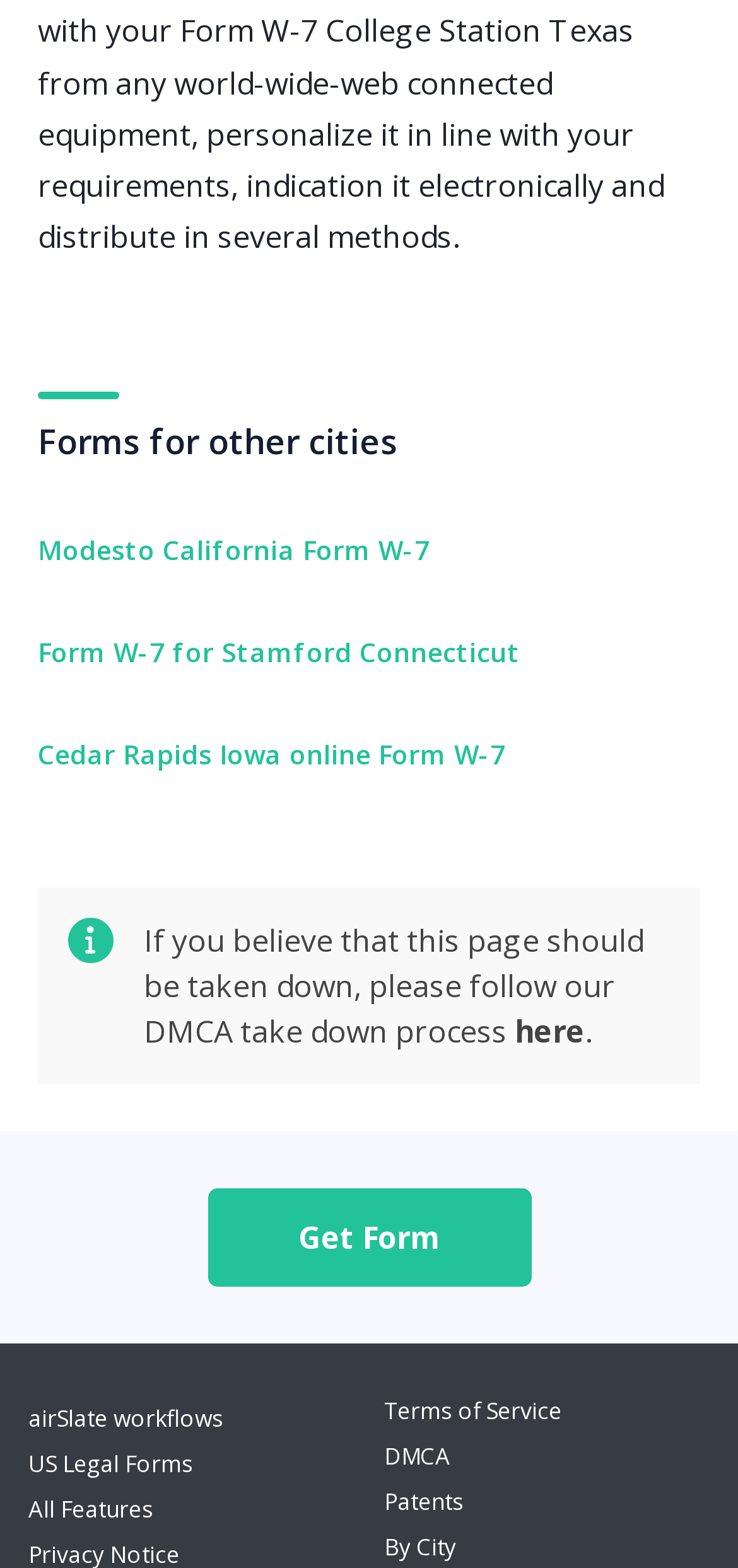Locate the bounding box coordinates of the element that should be clicked to execute the following instruction: "View Stamford Connecticut Form W-7".

[0.051, 0.401, 0.949, 0.43]